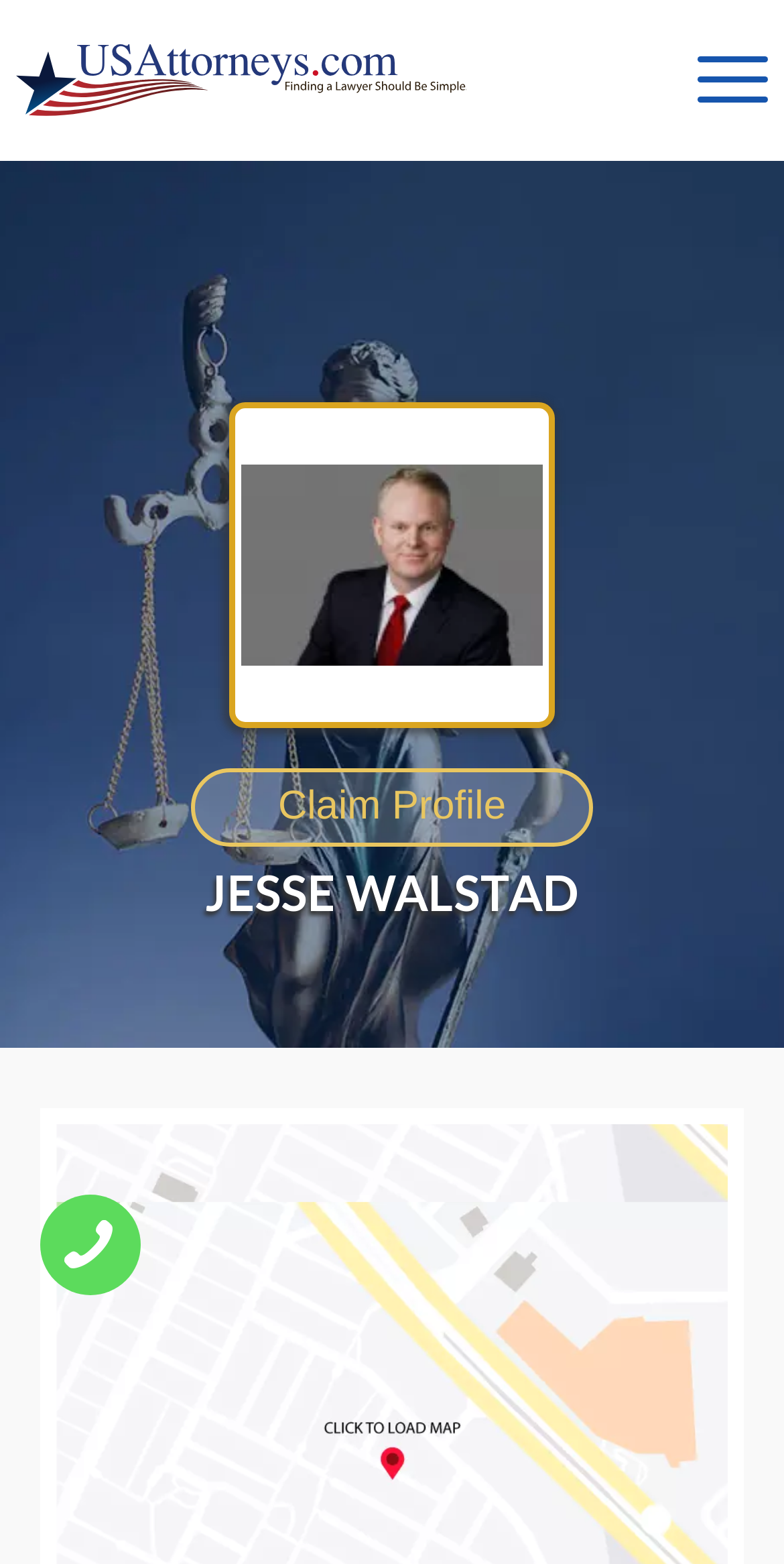Determine the bounding box of the UI component based on this description: "aria-label="USAttorneys.com"". The bounding box coordinates should be four float values between 0 and 1, i.e., [left, top, right, bottom].

[0.02, 0.0, 0.596, 0.103]